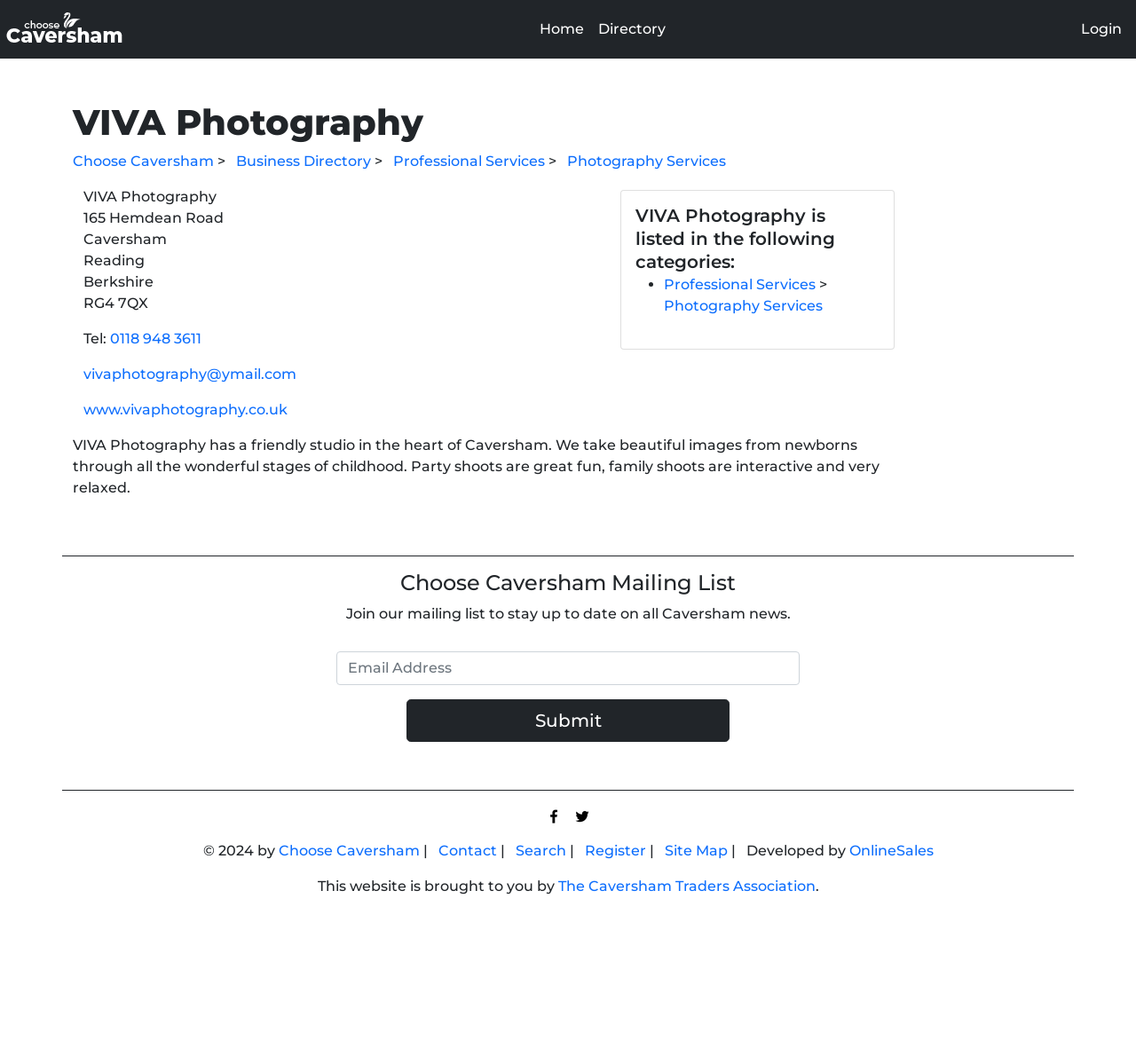What is the purpose of the mailing list?
Based on the image, give a one-word or short phrase answer.

To stay up to date on all Caversham news